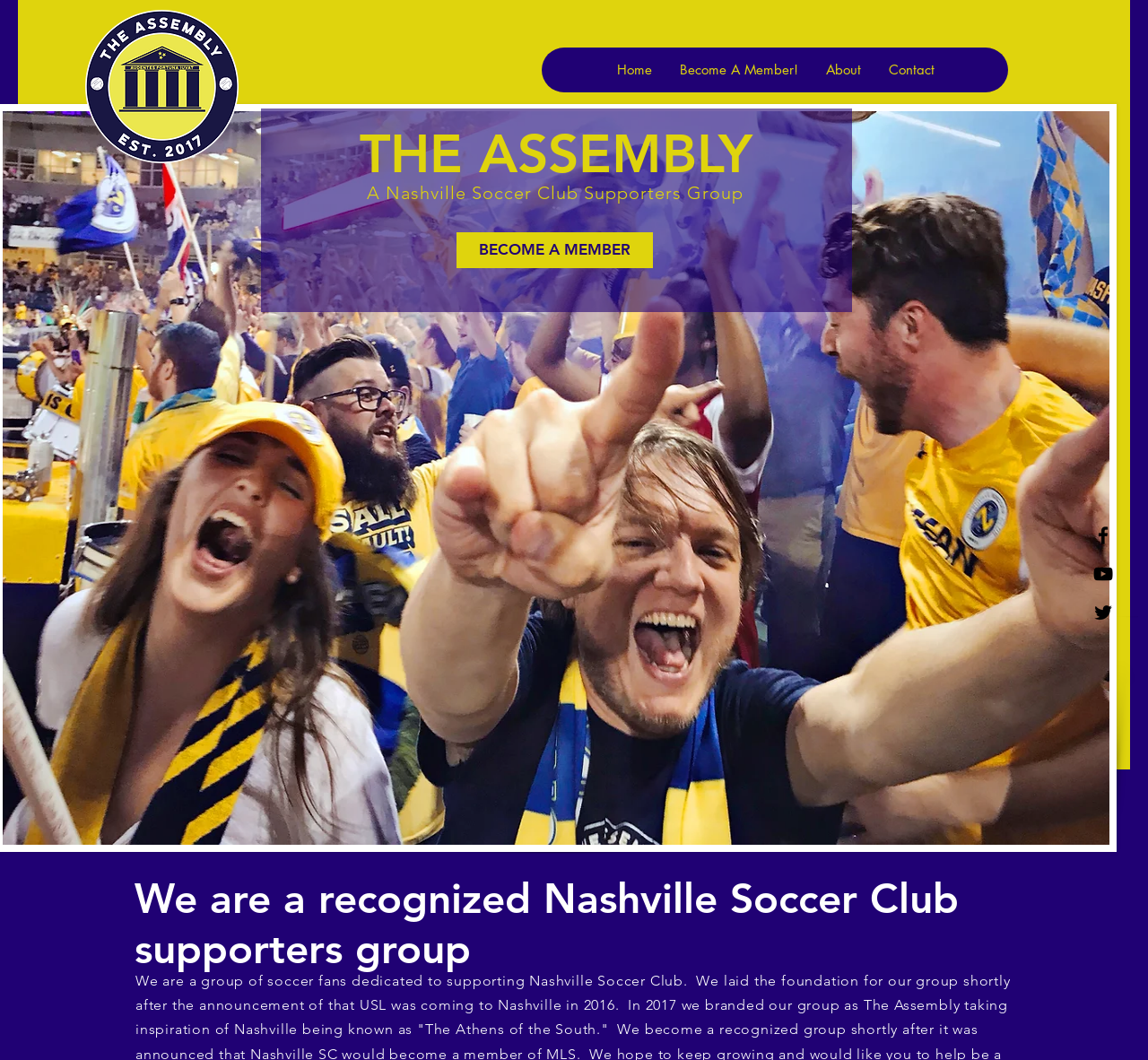Determine the bounding box coordinates for the region that must be clicked to execute the following instruction: "Click on the BECOME A MEMBER button".

[0.398, 0.219, 0.569, 0.253]